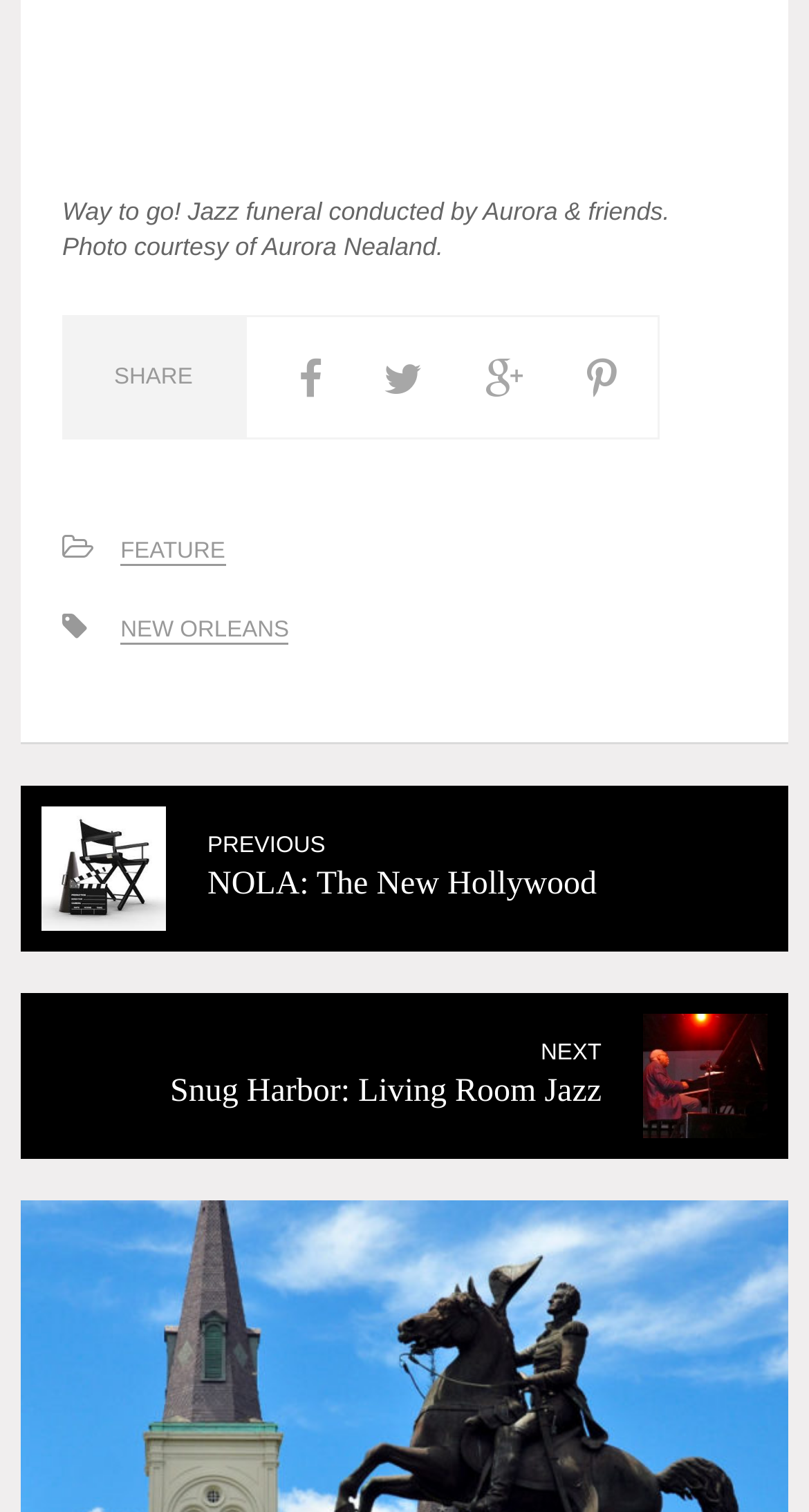Please find the bounding box for the UI component described as follows: "PREVIOUSNOLA: The New Hollywood".

[0.026, 0.52, 0.974, 0.63]